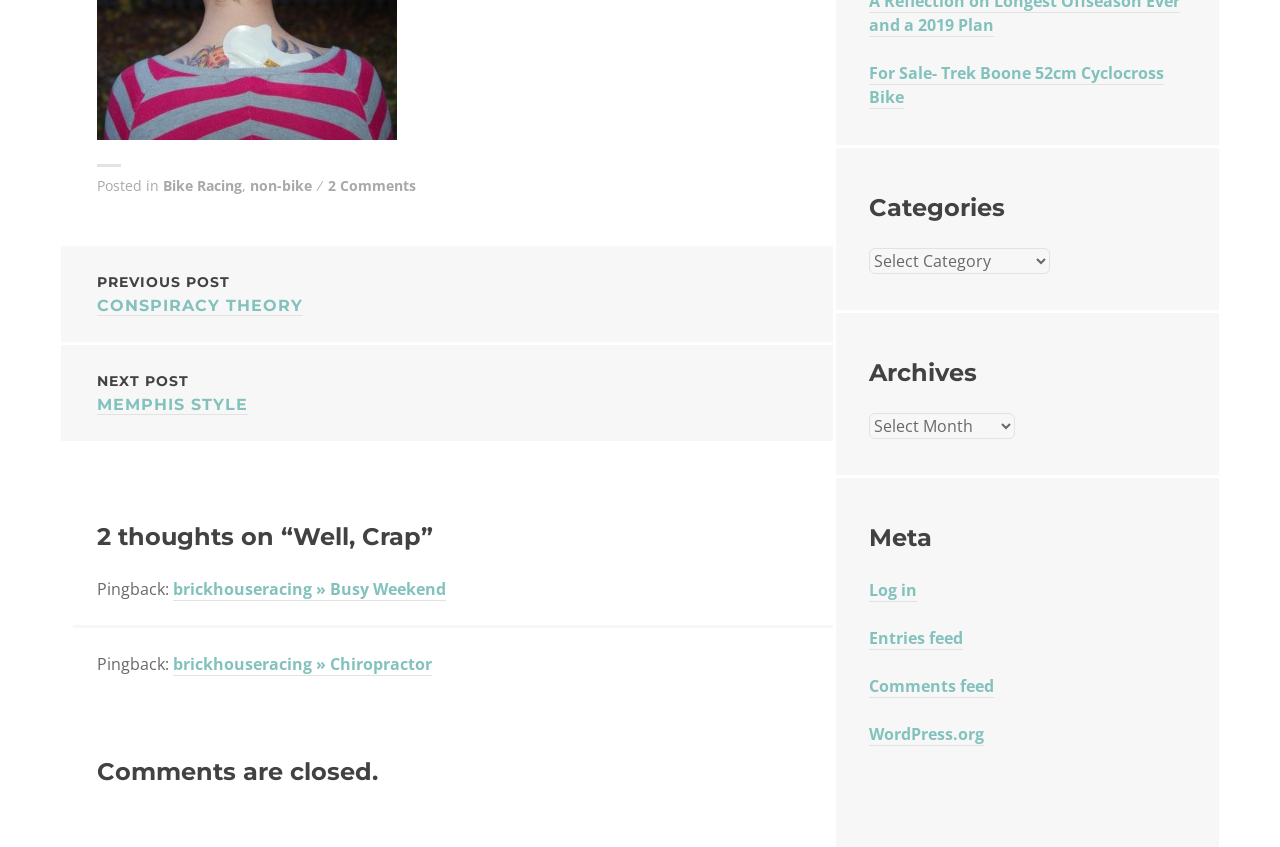How many links are there in the post navigation section?
Based on the image, give a one-word or short phrase answer.

2